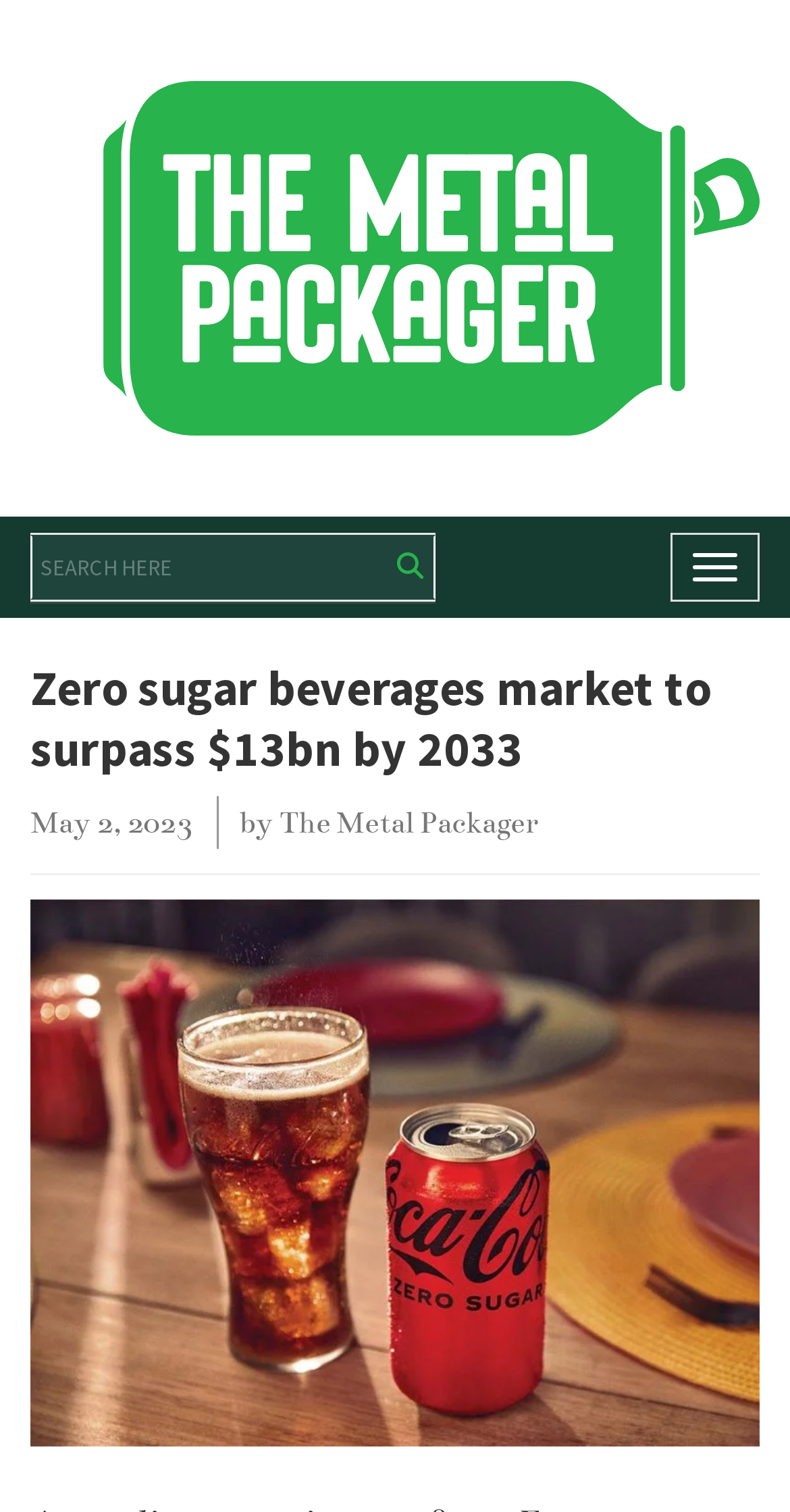Produce a meticulous description of the webpage.

The webpage appears to be an article or news page about the zero sugar beverages market. At the top left, there is a logo of "The Metal Packager" accompanied by a link to the same. Below the logo, there is a search bar with a placeholder text "Search here" and a magnifying glass icon button next to it. 

To the right of the search bar, there is a "Toggle navigation" button. The main heading of the article, "Zero sugar beverages market to surpass $13bn by 2033", is prominently displayed below the search bar. The date "May 2, 2023" is mentioned below the heading. 

There is another link to "The Metal Packager" on the right side of the date. At the bottom of the page, there is a horizontal link spanning the width of the page, but its text is not specified. Overall, the webpage seems to be discussing the market trends and growth of zero sugar beverages, as hinted by the meta description and the article heading.